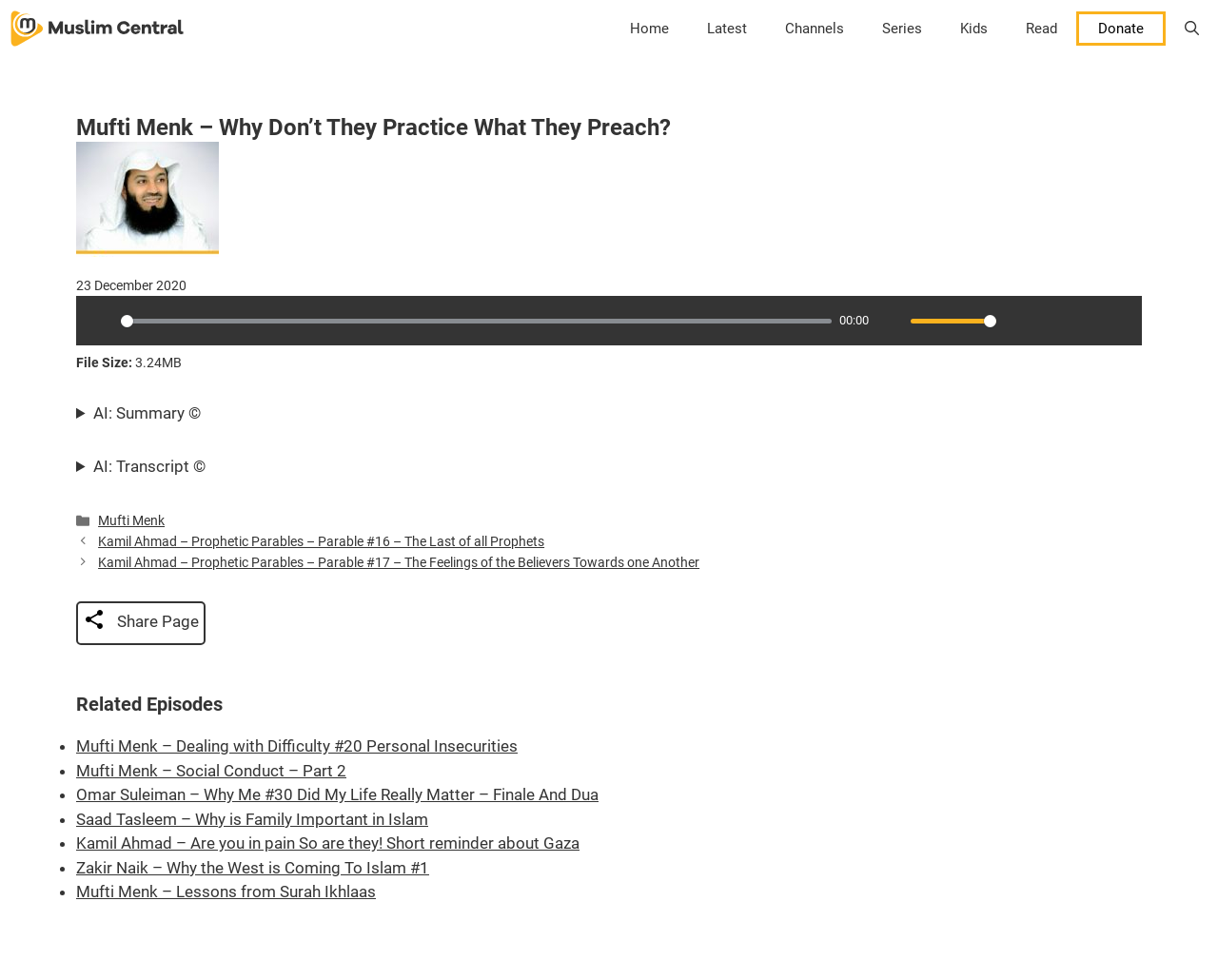Determine the bounding box coordinates for the area you should click to complete the following instruction: "Click the play button".

[0.07, 0.312, 0.095, 0.343]